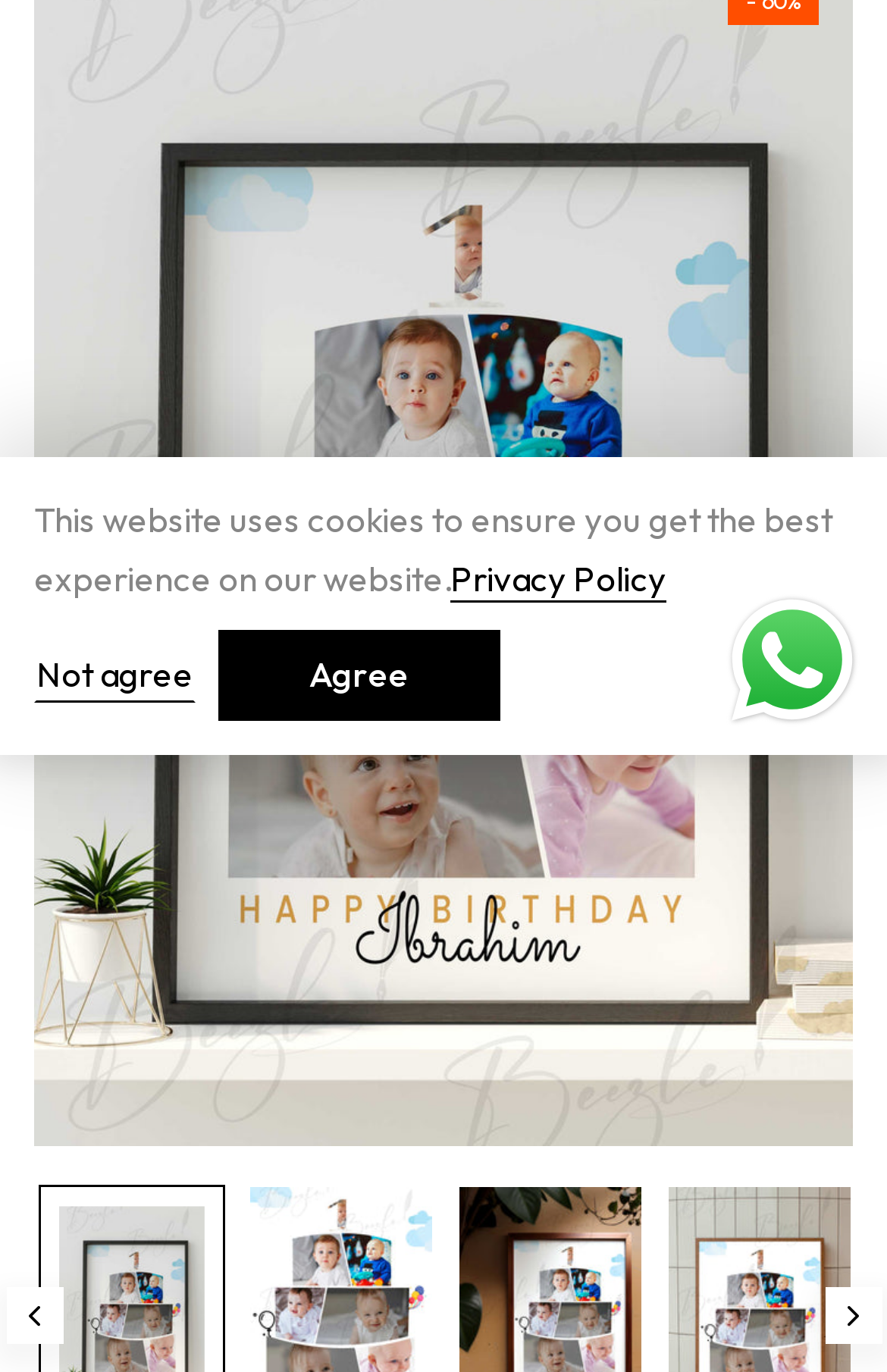Given the element description "Not agree", identify the bounding box of the corresponding UI element.

[0.038, 0.472, 0.221, 0.513]